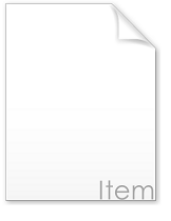Give a meticulous account of what the image depicts.

The image depicts a blank document or paper icon, typically representing a new or empty file. This icon features a slight page curl in the top right corner, suggesting it is a physical piece of paper. Accompanying text at the bottom indicates "Item," which may refer to this document being a part of a collection or database within a platform focused on knowledge sharing. This visual element reinforces the theme of information and document management, likely within the context of financial or economic research, as indicated by the surrounding content on the webpage.